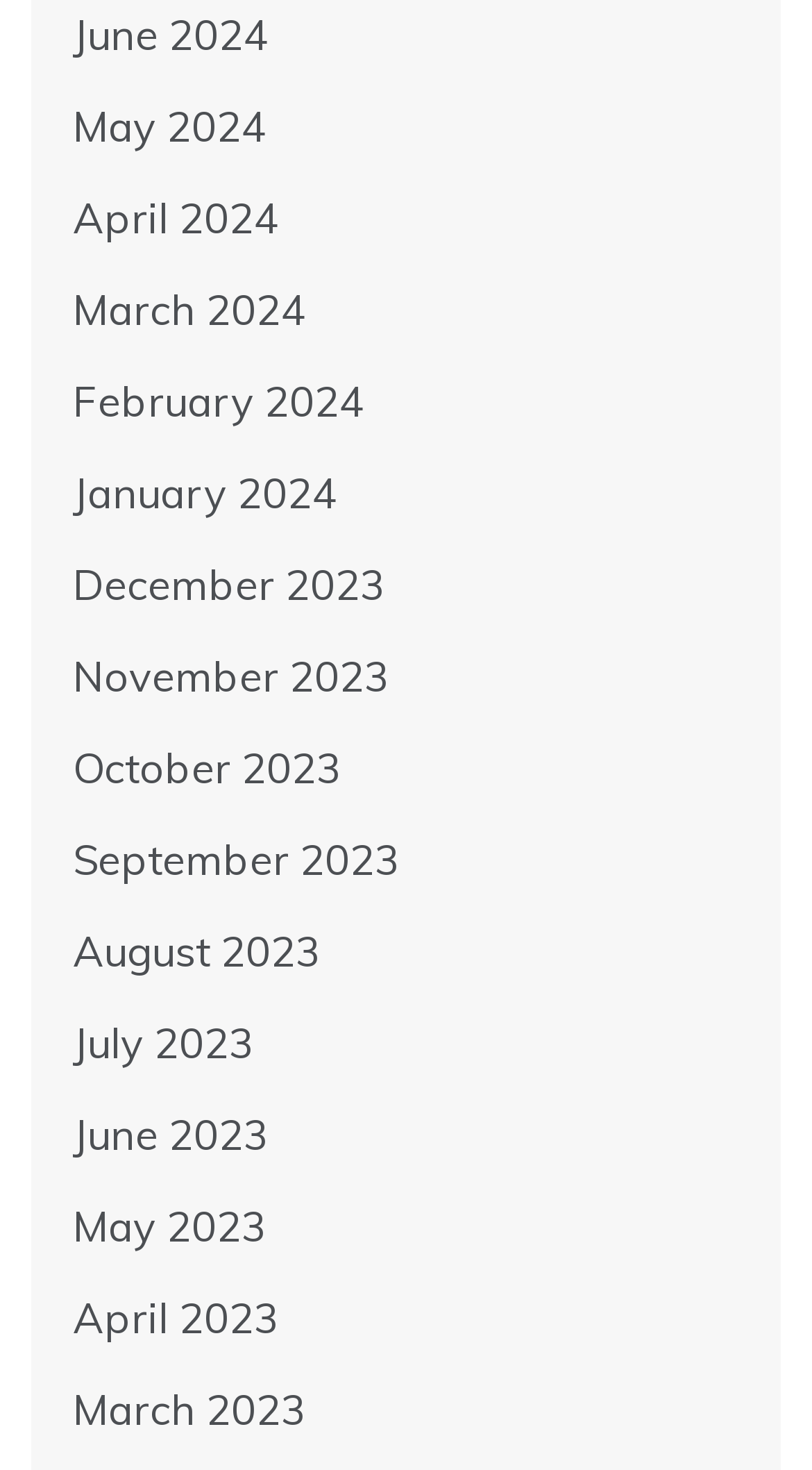Pinpoint the bounding box coordinates of the clickable area necessary to execute the following instruction: "access February 2024". The coordinates should be given as four float numbers between 0 and 1, namely [left, top, right, bottom].

[0.09, 0.254, 0.449, 0.29]